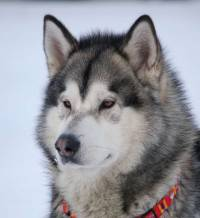What is the dog's breed?
Using the image as a reference, give an elaborate response to the question.

The caption explicitly states that the dog is an 'Alaskan Malamute, a breed known for its strength and endurance'.